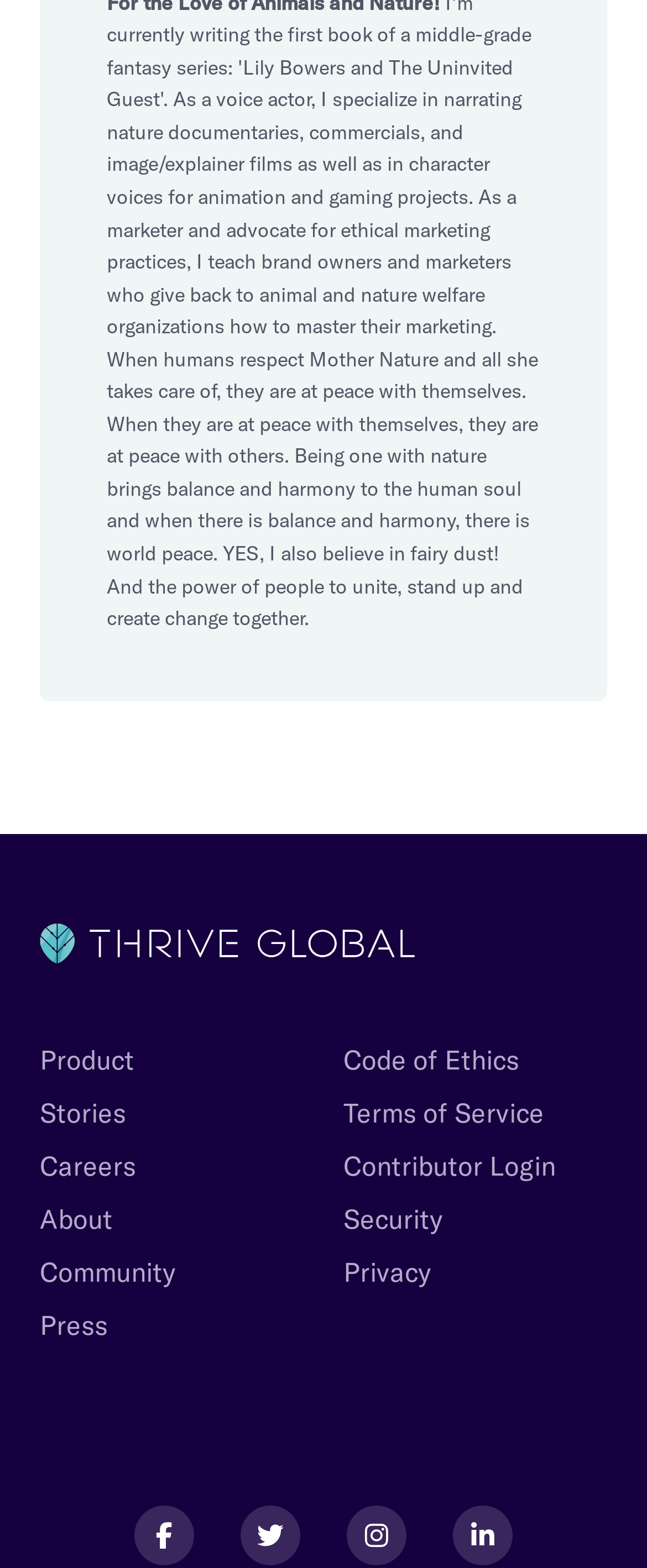Answer the following query with a single word or phrase:
What is the purpose of the 'Contributor Login' link?

Login for contributors